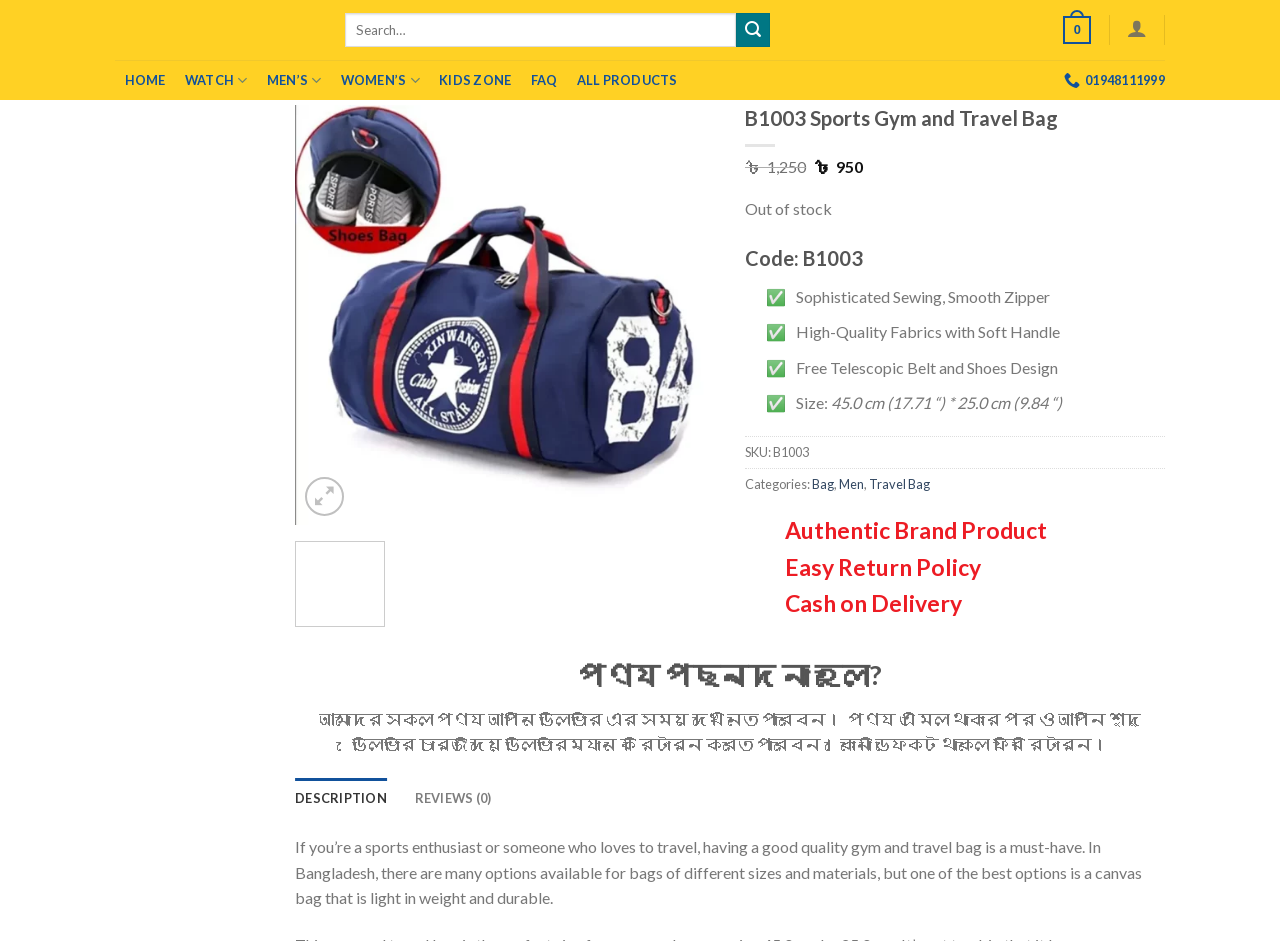Please indicate the bounding box coordinates of the element's region to be clicked to achieve the instruction: "View B1003 Sports Gym and Travel Bag product details". Provide the coordinates as four float numbers between 0 and 1, i.e., [left, top, right, bottom].

[0.582, 0.112, 0.91, 0.14]